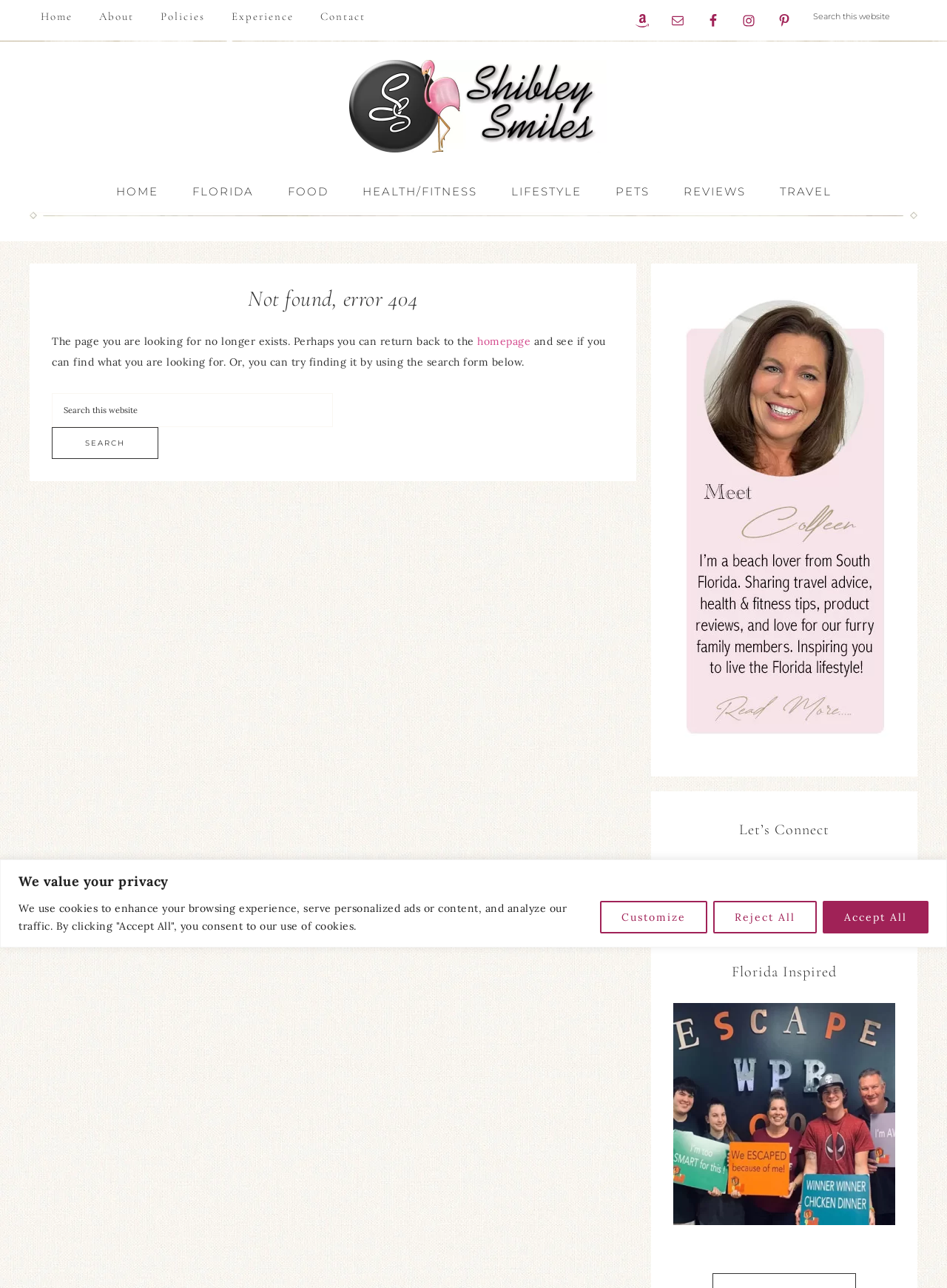What is the name of the website?
Give a comprehensive and detailed explanation for the question.

The name of the website is displayed in the navigation section of the webpage, which is 'Shibley Smiles'.